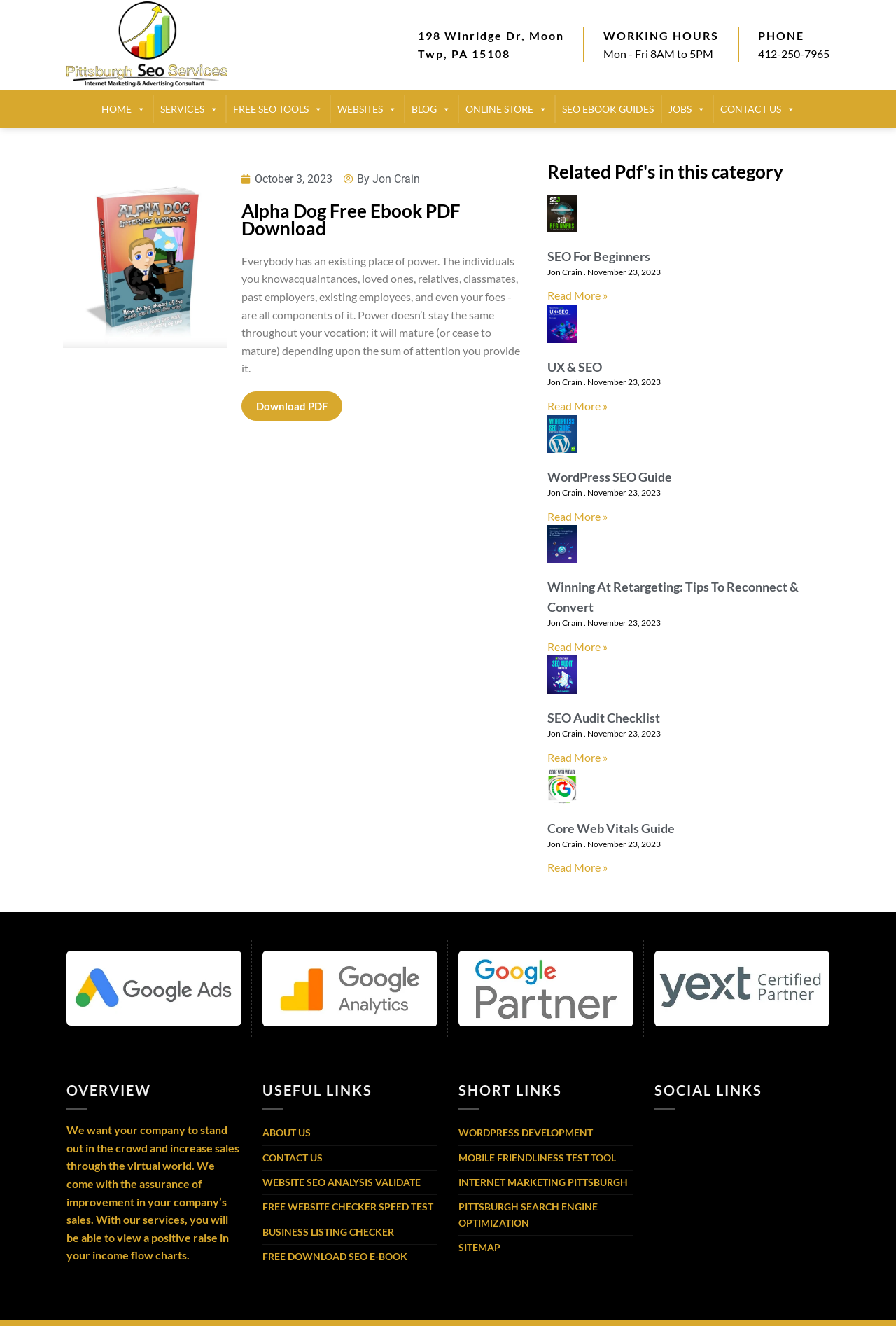Please determine the bounding box coordinates of the element to click on in order to accomplish the following task: "Read more about SEO For Beginners". Ensure the coordinates are four float numbers ranging from 0 to 1, i.e., [left, top, right, bottom].

[0.611, 0.218, 0.678, 0.228]